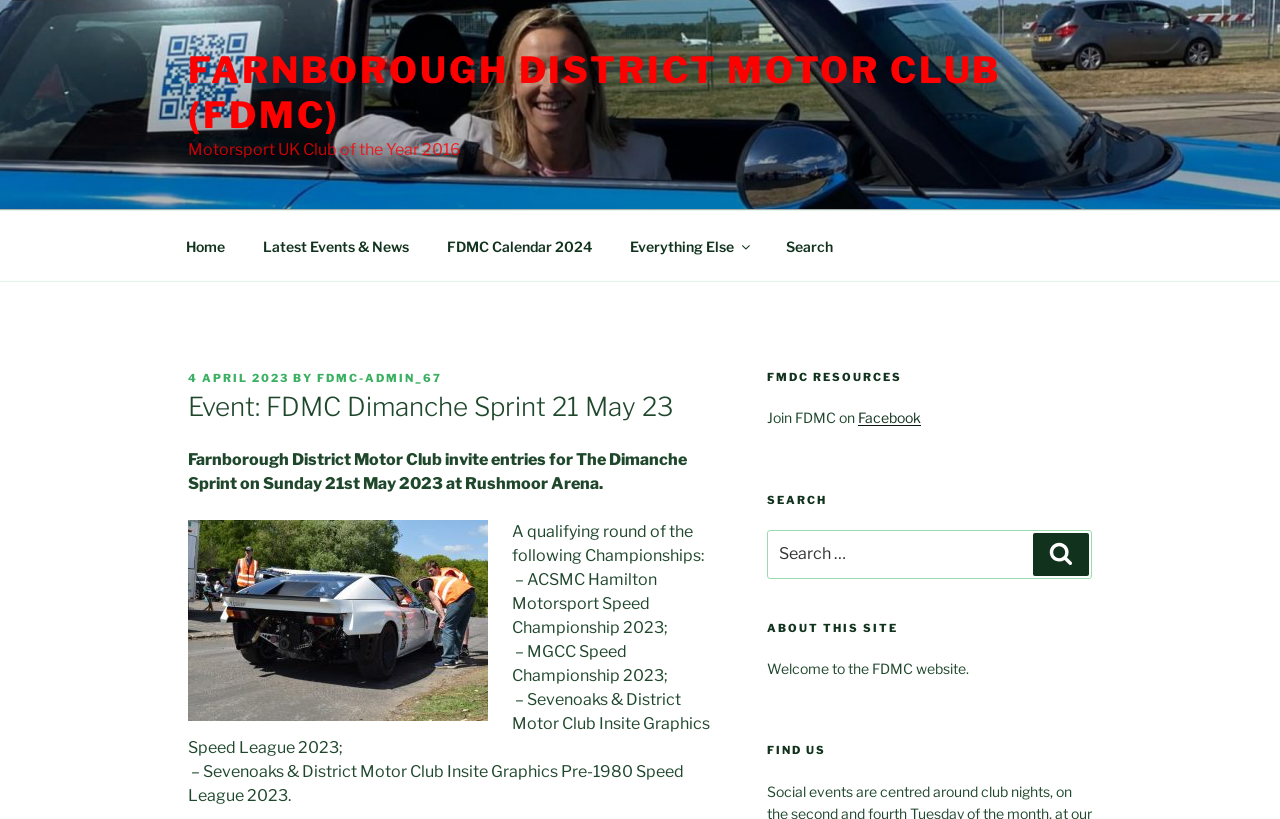Please specify the bounding box coordinates for the clickable region that will help you carry out the instruction: "Visit the Facebook page".

[0.67, 0.5, 0.719, 0.521]